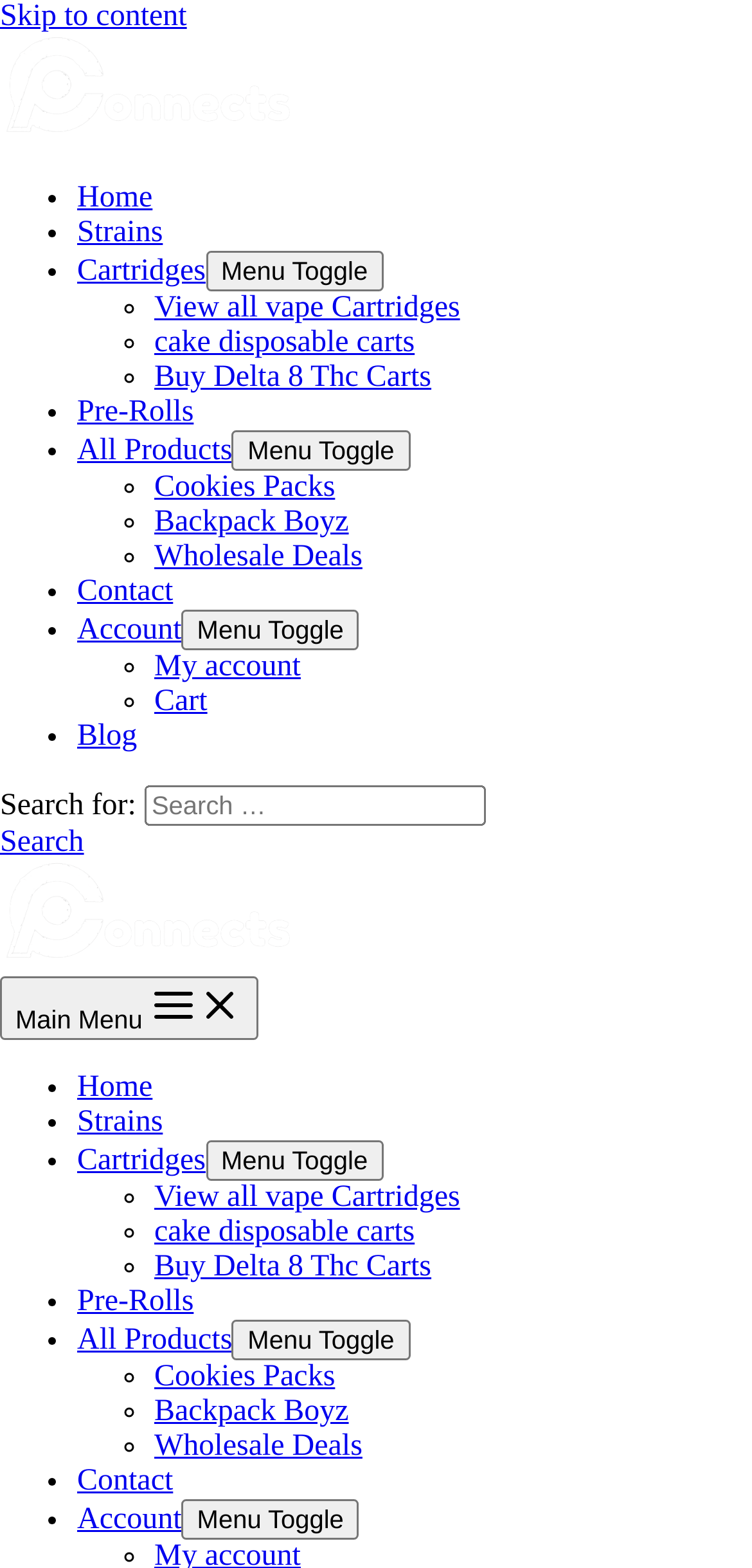Give a short answer using one word or phrase for the question:
Is there a search bar on the webpage?

Yes